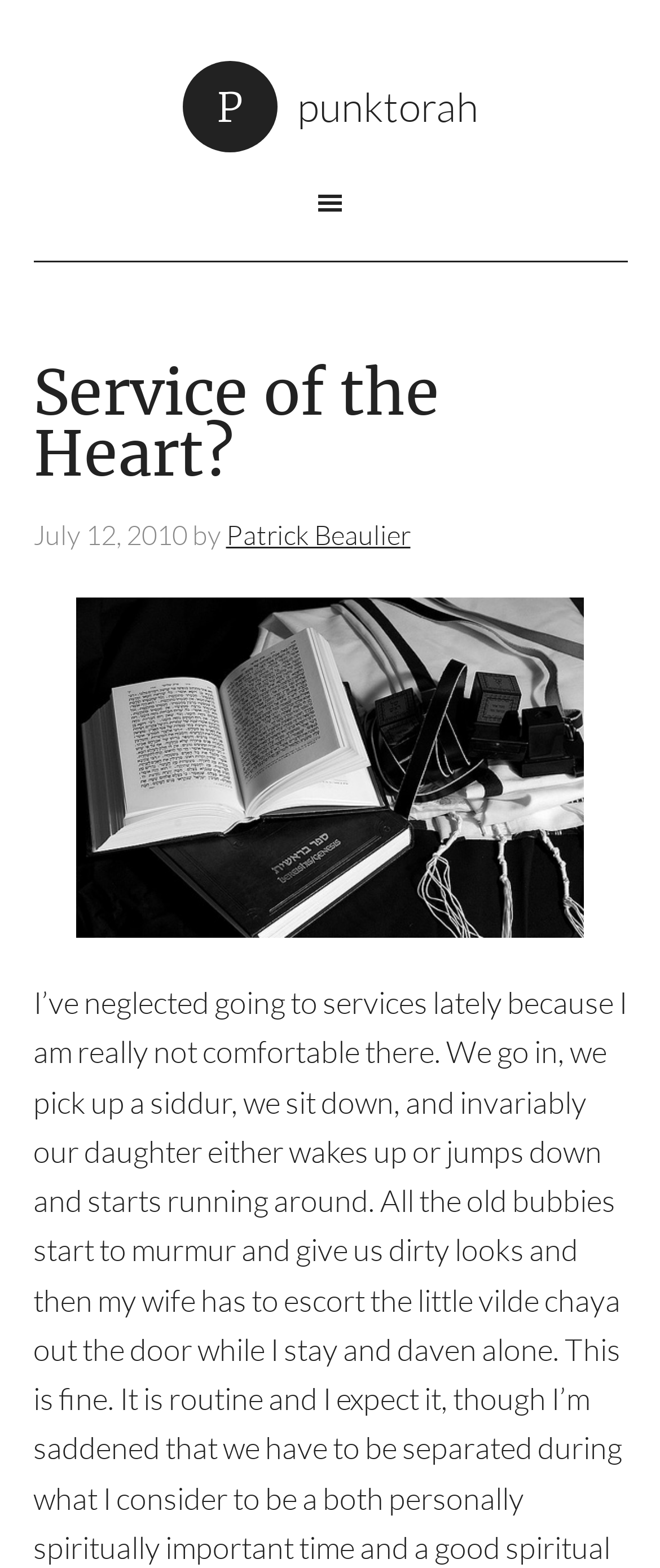How many links are in the header section?
Please provide a single word or phrase as your answer based on the screenshot.

3